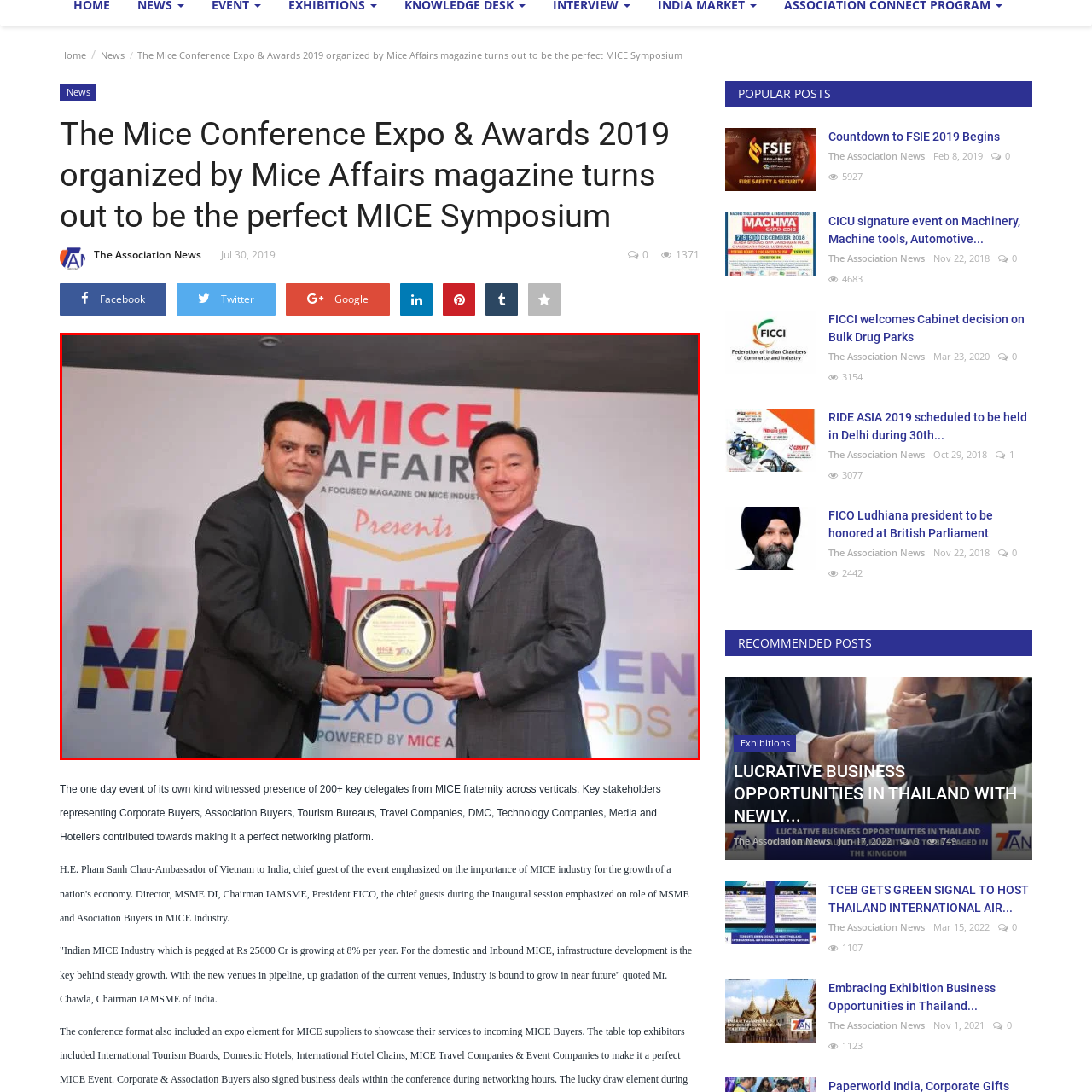Generate a detailed caption for the image that is outlined by the red border.

In this captivating moment from the Mice Conference Expo & Awards 2019, two professionals are engaged in a significant exchange, symbolizing recognition and achievement within the MICE (Meetings, Incentives, Conferences, and Exhibitions) industry. The individual on the left, dressed in a formal suit with a red tie, presents an award or recognition plaque to the person on the right, who is also elegantly attired in a gray suit. This event, organized by Mice Affairs magazine, highlights the importance of networking and collaboration among key delegates from various sectors, including tourism, corporate entities, and technology, in advancing the MICE fraternity. The backdrop prominently features the event branding, emphasizing the theme of excellence in the industry by celebrating contributions that drive growth and innovation.